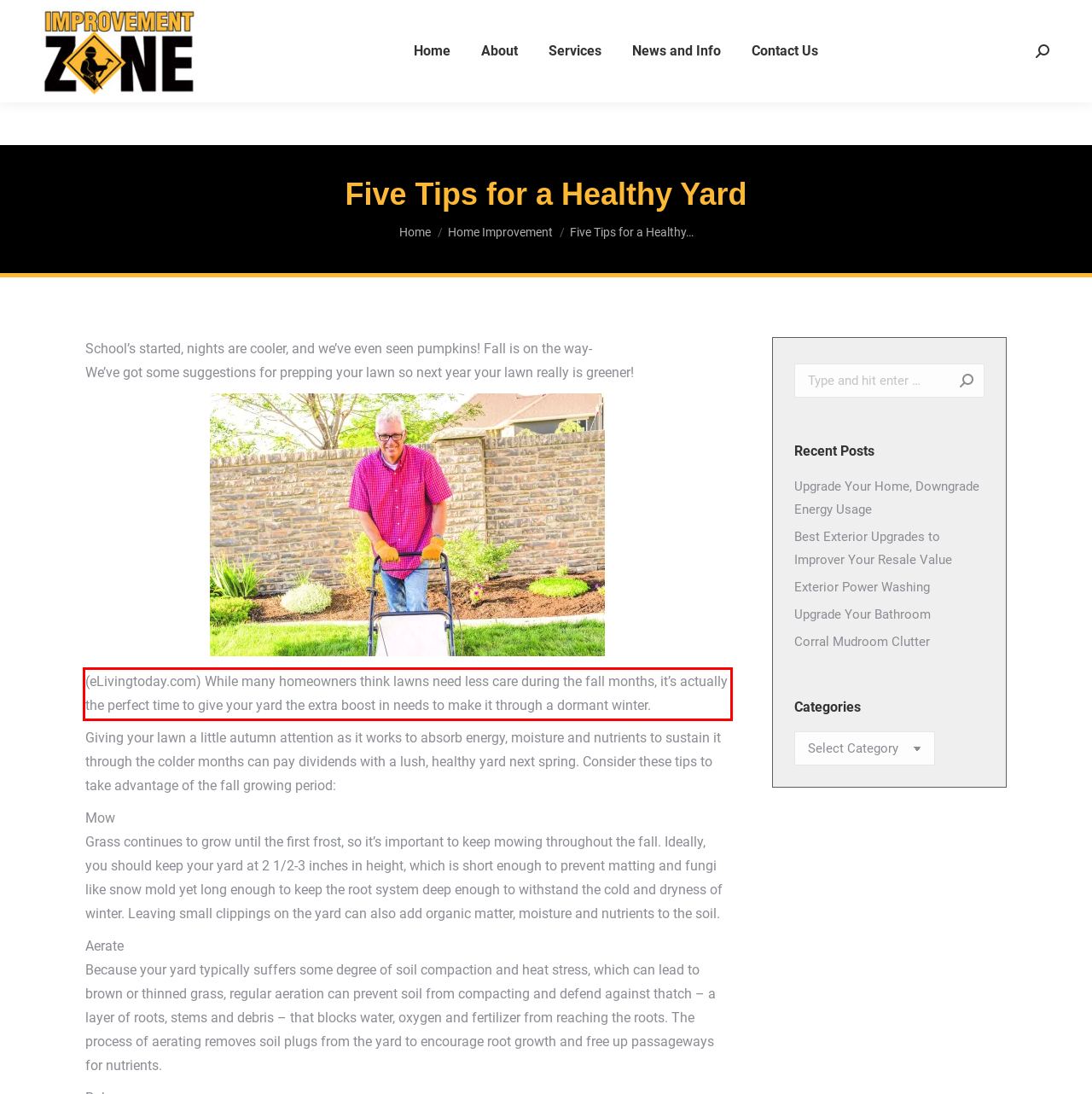Using the webpage screenshot, recognize and capture the text within the red bounding box.

(eLivingtoday.com) While many homeowners think lawns need less care during the fall months, it’s actually the perfect time to give your yard the extra boost in needs to make it through a dormant winter.